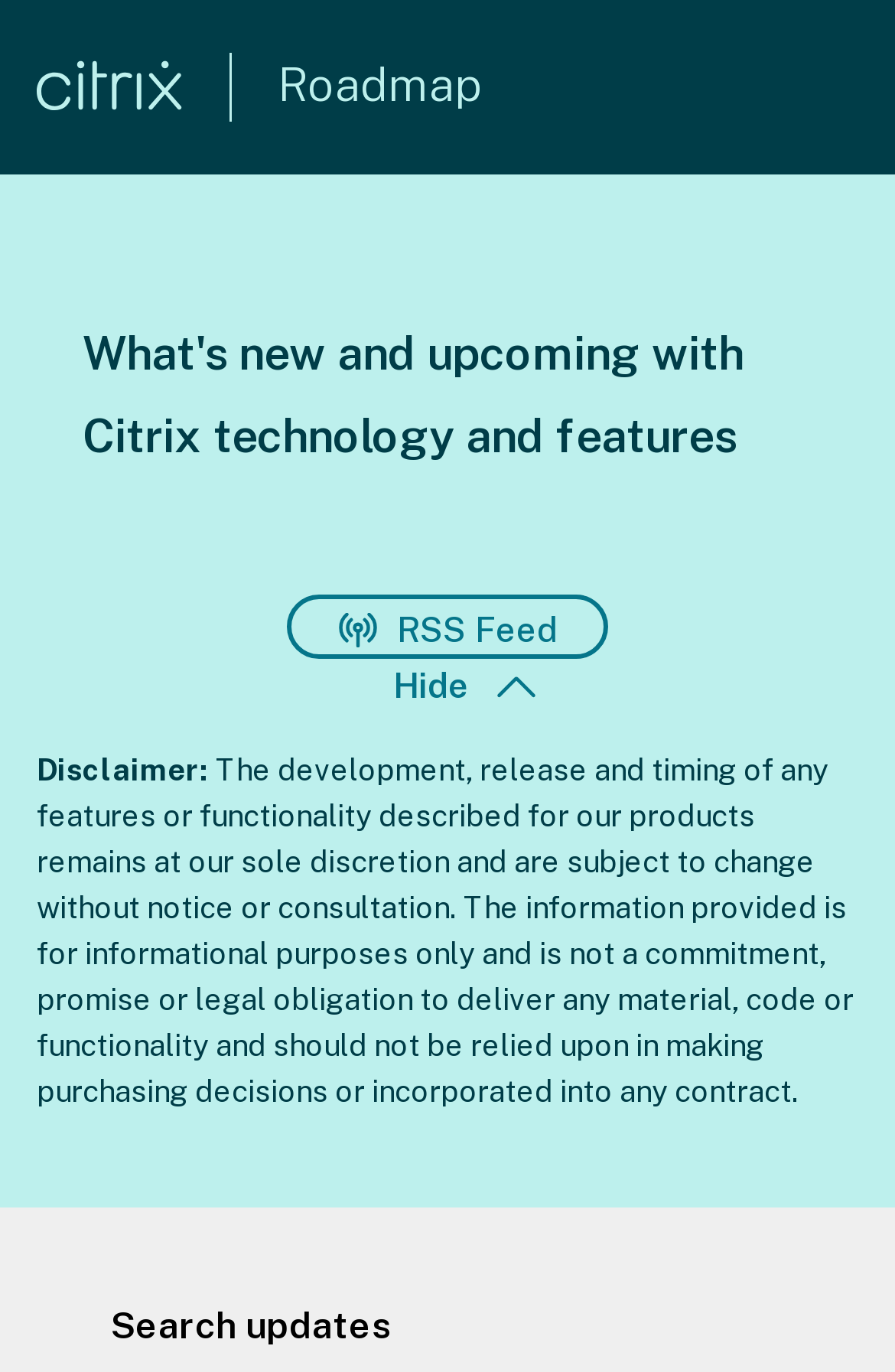Detail the various sections and features present on the webpage.

The webpage is titled "Citrix Updates Home" and appears to be a hub for Citrix technology and feature updates. At the top left, there is a link with an accompanying image, likely a logo or icon. Next to it, there is a link labeled "Roadmap". 

Below these elements, a heading reads "What's new and upcoming with Citrix technology and features", which suggests that the page will provide information on recent and future developments in Citrix products. 

On the right side of the page, there is a link to an "RSS Feed" accompanied by an image, likely an RSS icon. Below this link, there is a static text element labeled "Hide" with an adjacent image, possibly a toggle button. 

Further down the page, a disclaimer section begins with the text "Disclaimer:" followed by a lengthy paragraph explaining that the development and release of features are subject to change without notice. This text spans almost the entire width of the page.

At the bottom of the page, there is a static text element labeled "Search updates". The page also contains a generic element with no descriptive text, but it is likely a notification or alert system given its "live: assertive" and "atomic: True" properties.